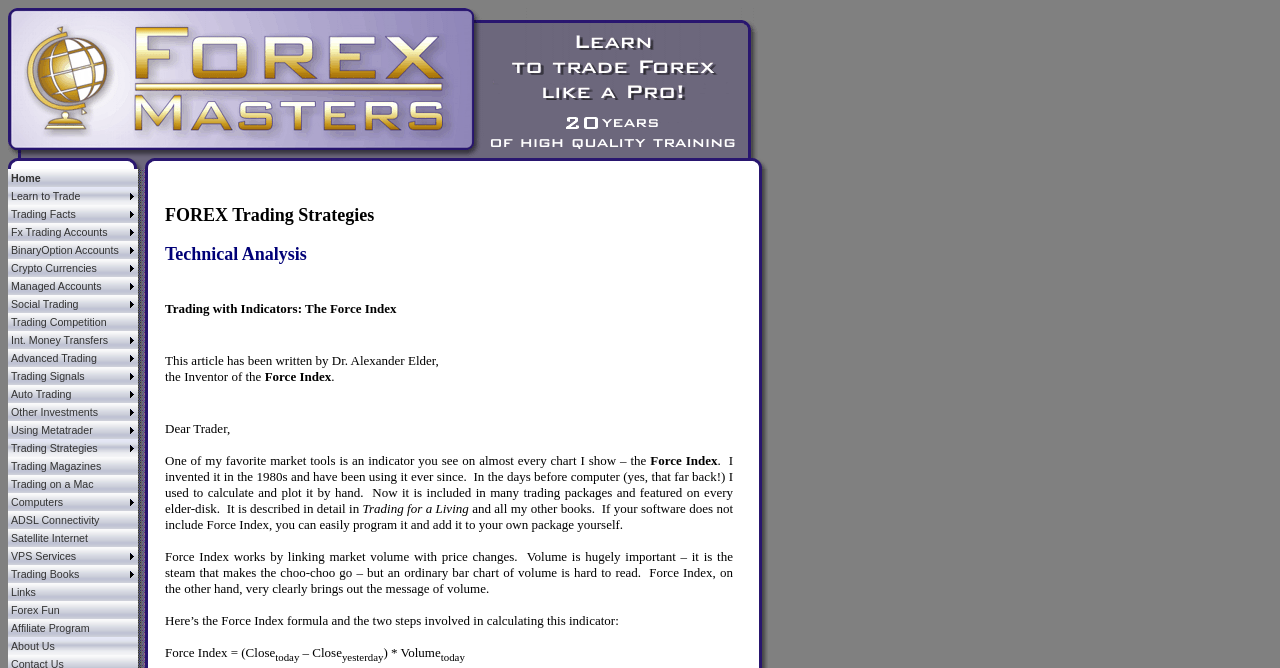Bounding box coordinates are given in the format (top-left x, top-left y, bottom-right x, bottom-right y). All values should be floating point numbers between 0 and 1. Provide the bounding box coordinate for the UI element described as: Links

[0.006, 0.873, 0.108, 0.9]